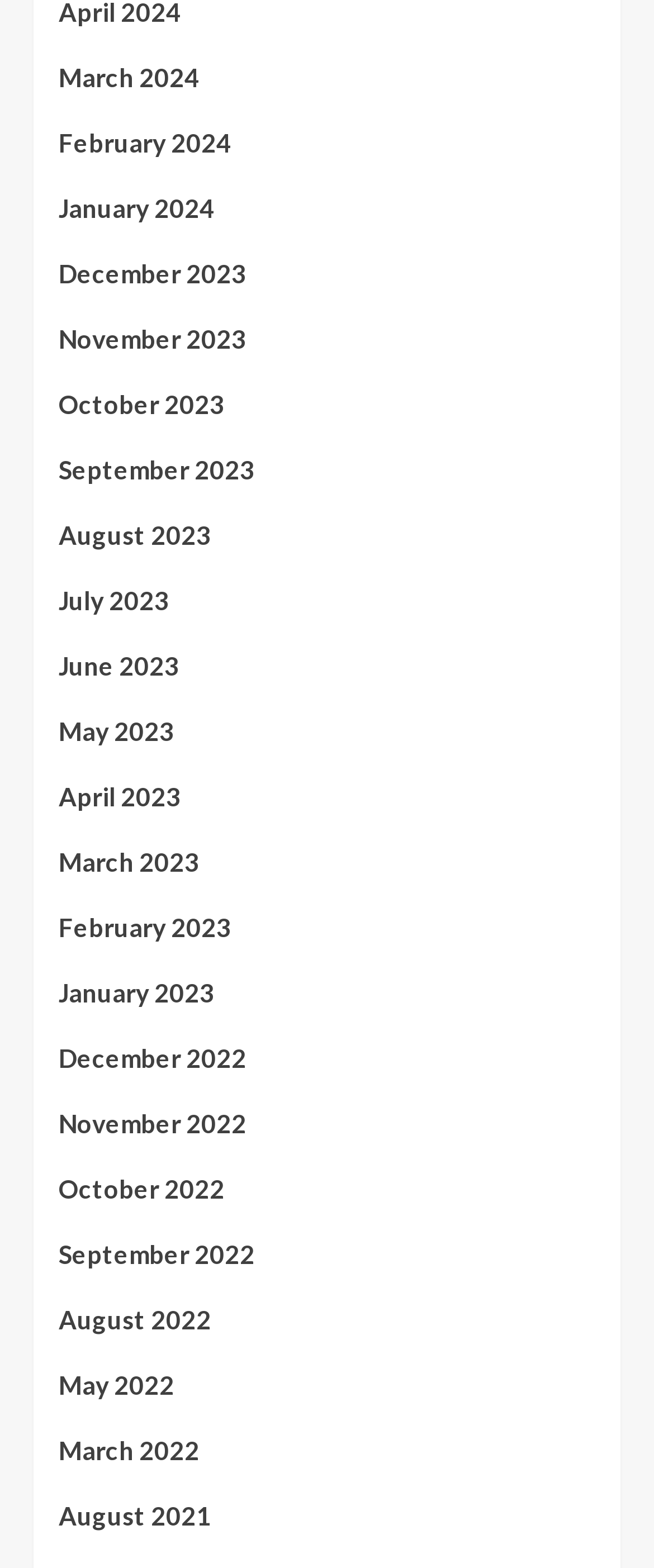Indicate the bounding box coordinates of the clickable region to achieve the following instruction: "Go to February 2023."

[0.09, 0.578, 0.91, 0.62]